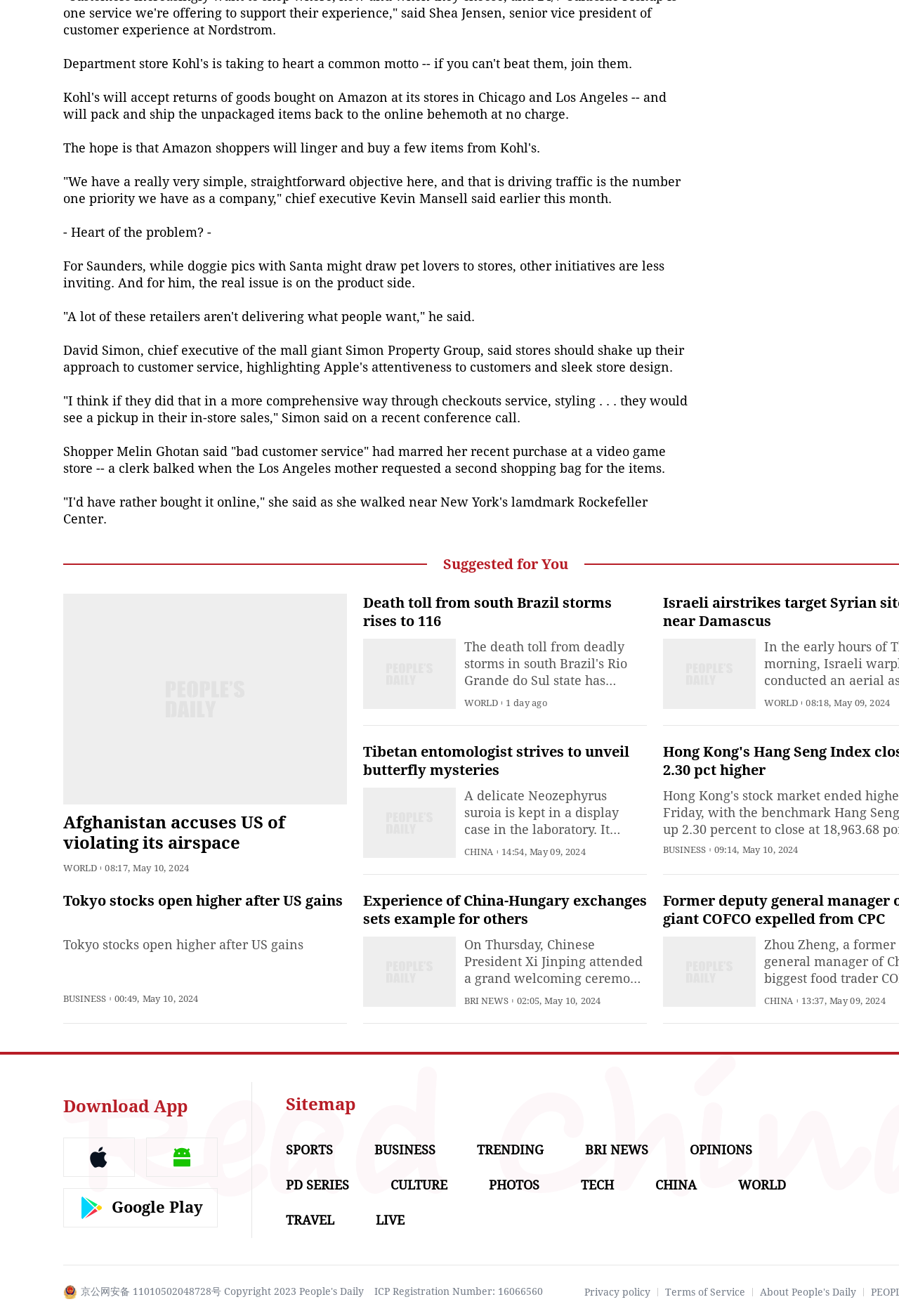Please find the bounding box for the UI element described by: "About People's Daily".

[0.845, 0.977, 0.952, 0.986]